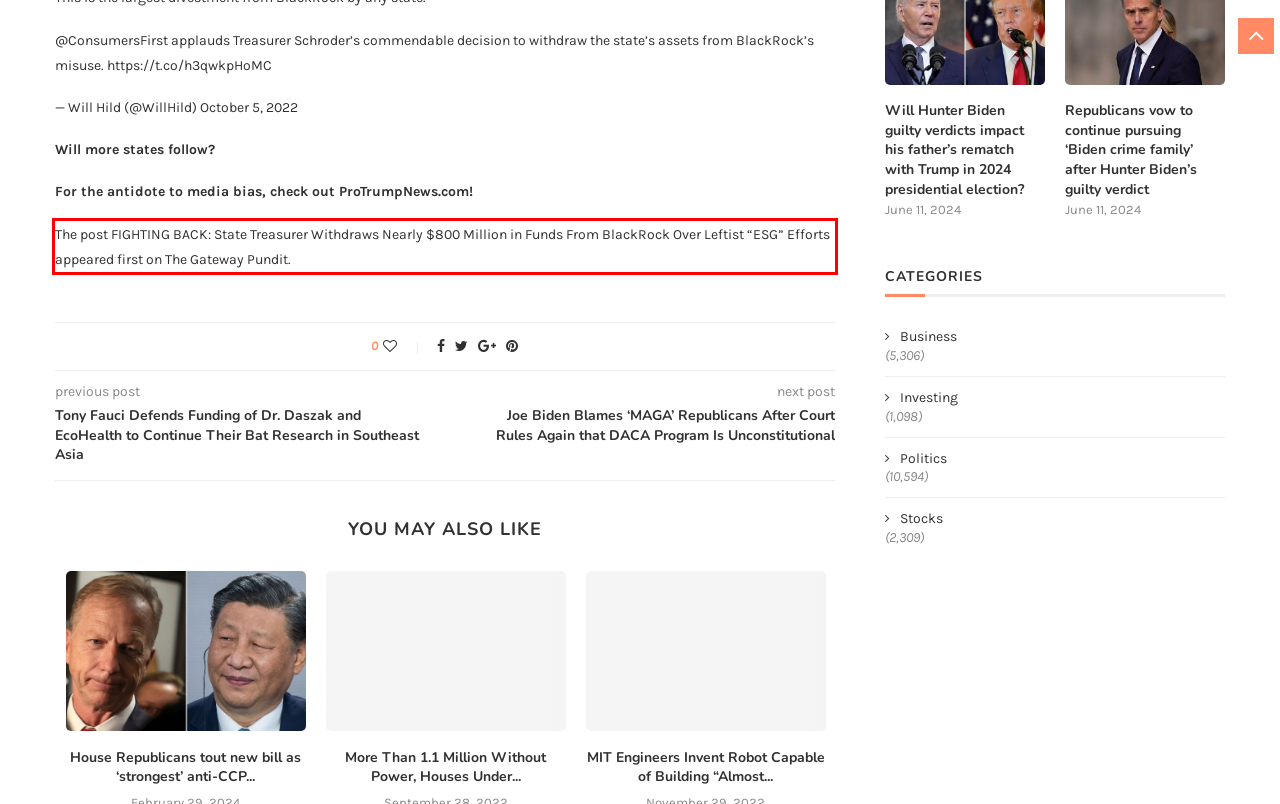Examine the screenshot of the webpage, locate the red bounding box, and generate the text contained within it.

The post FIGHTING BACK: State Treasurer Withdraws Nearly $800 Million in Funds From BlackRock Over Leftist “ESG” Efforts appeared first on The Gateway Pundit.